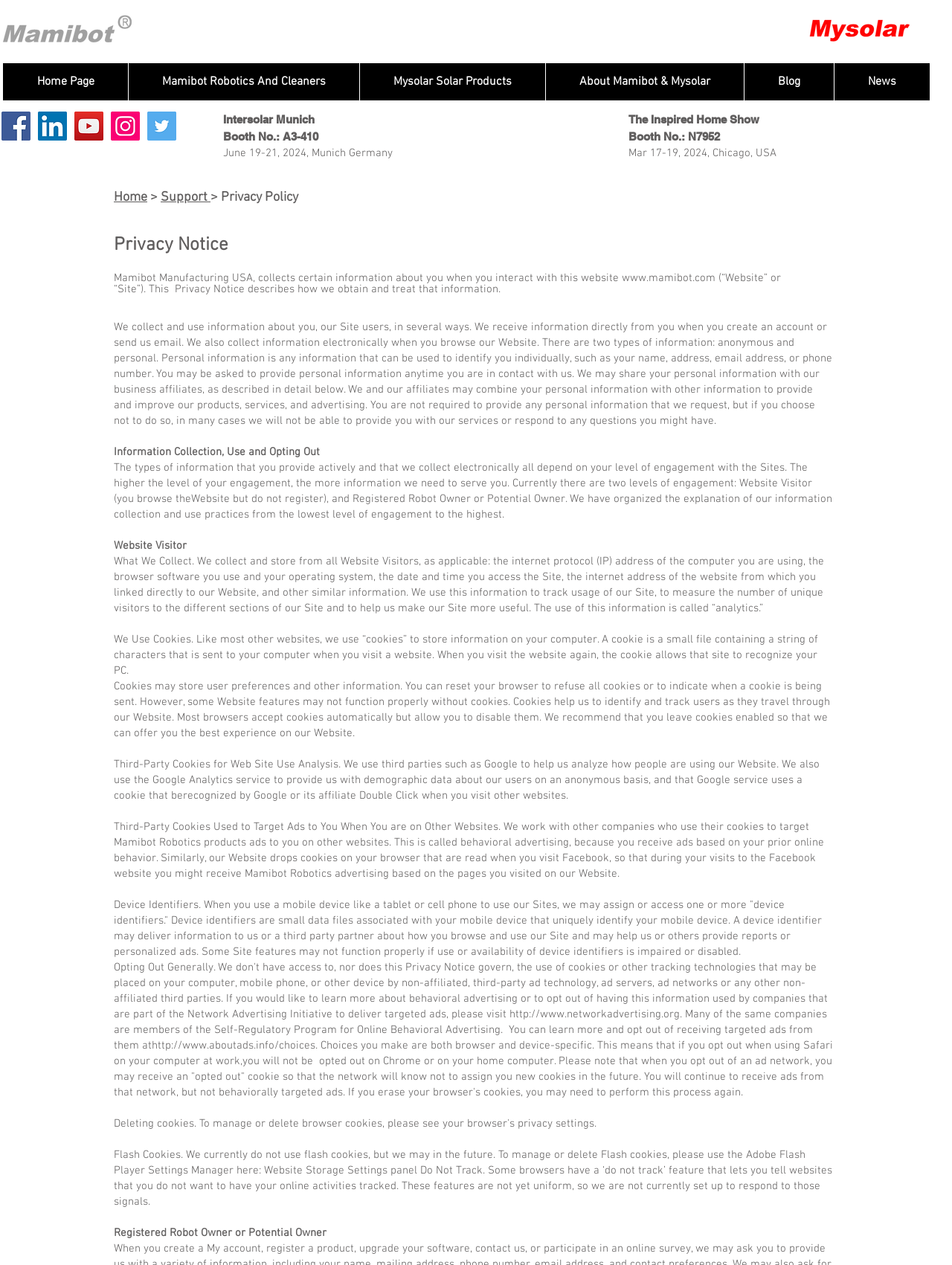Using details from the image, please answer the following question comprehensively:
What is the event mentioned in the first heading?

The first heading element contains the text 'Intersolar Munich Booth No.: A3-410 June 19-21, 2024, Munich Germany', which suggests that the event mentioned is Intersolar Munich.